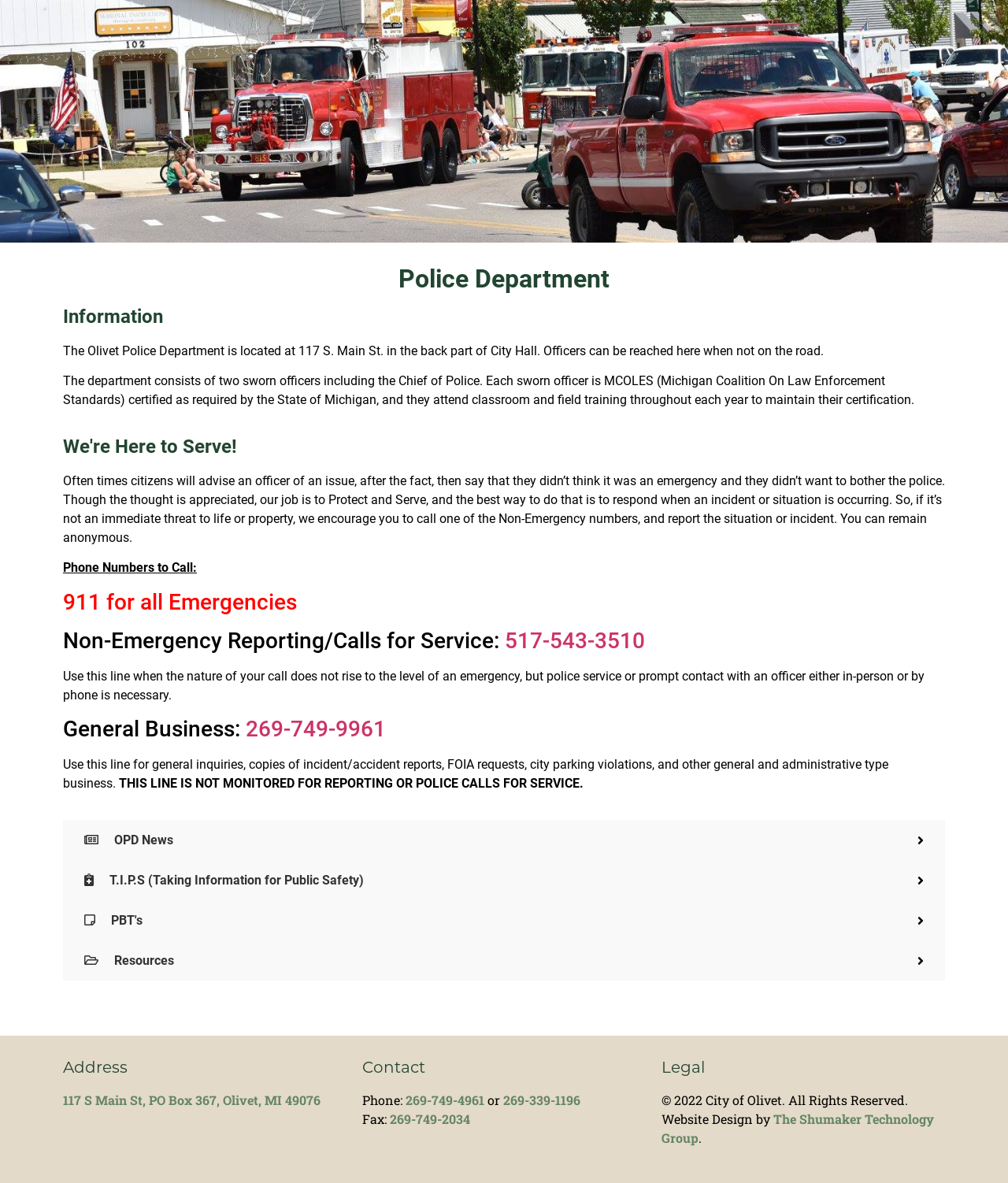Using the description: "Read our privacy policy here.", determine the UI element's bounding box coordinates. Ensure the coordinates are in the format of four float numbers between 0 and 1, i.e., [left, top, right, bottom].

None